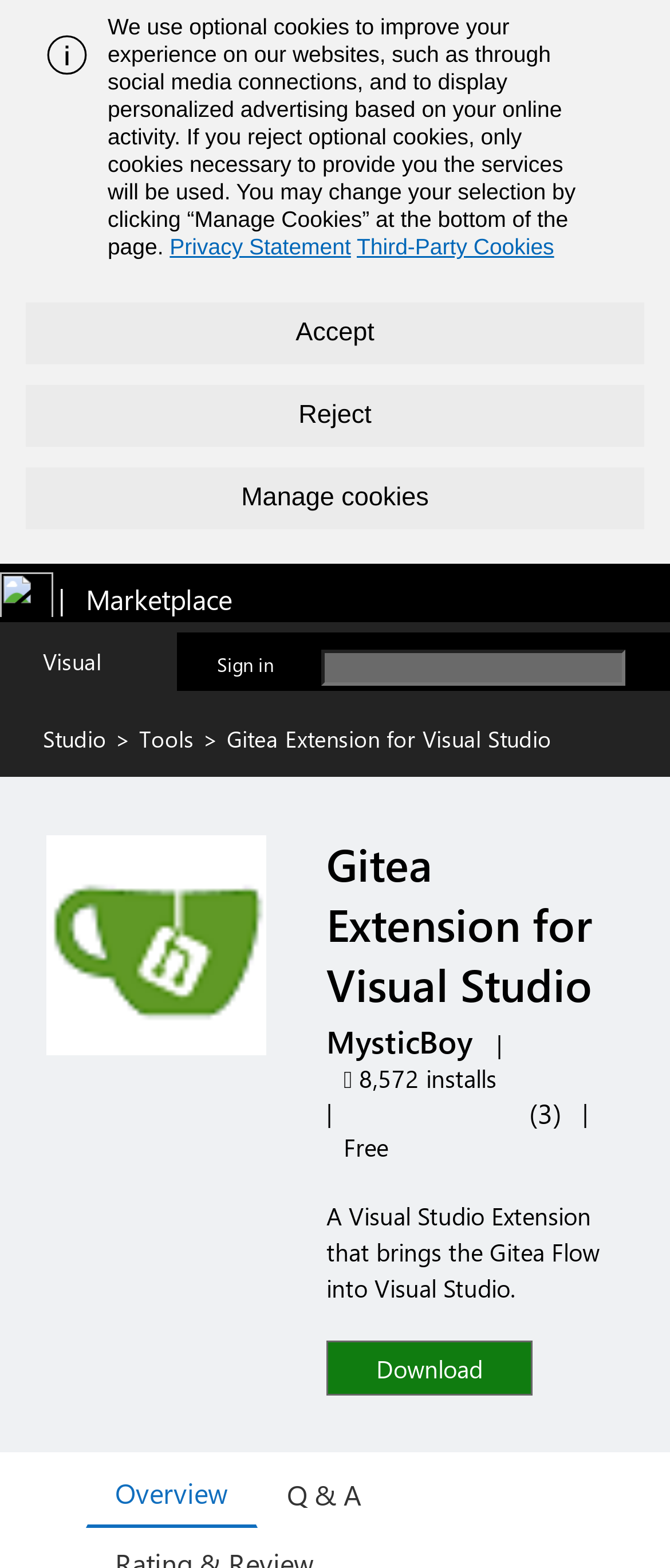What is the rating of the Gitea Extension?
Please use the image to provide a one-word or short phrase answer.

5 out of 5